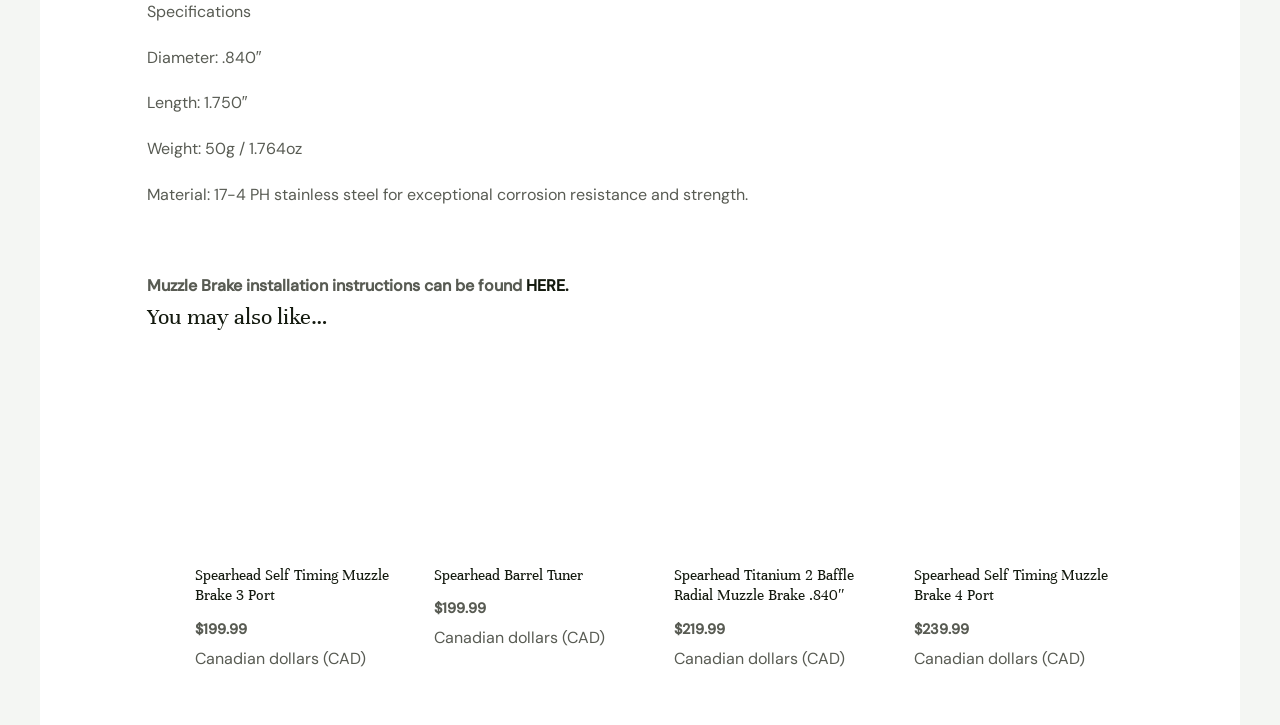How many products are listed under 'You may also like…'?
Please use the image to provide a one-word or short phrase answer.

4